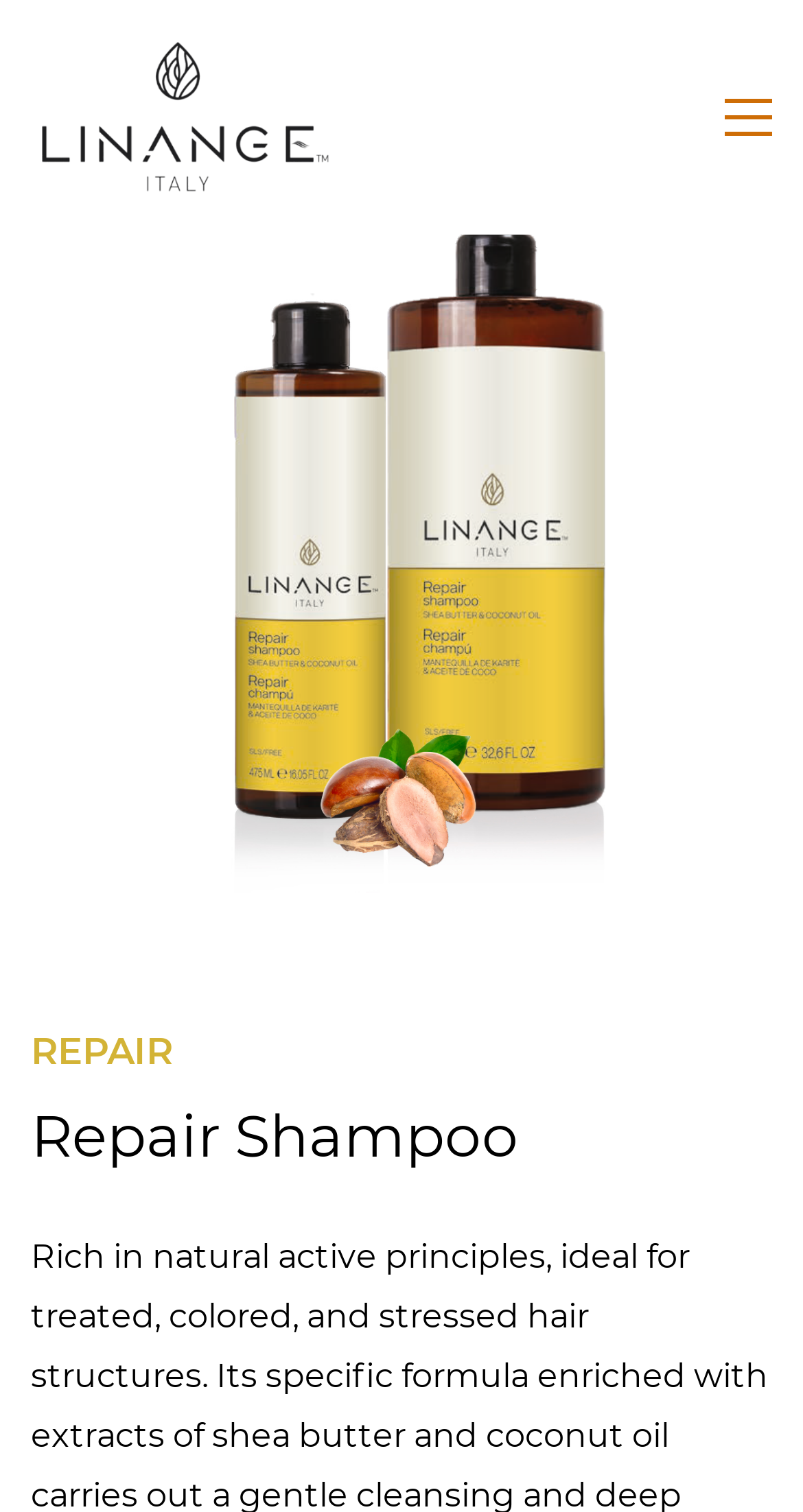Predict the bounding box of the UI element based on the description: "alt="Linange Italy"". The coordinates should be four float numbers between 0 and 1, formatted as [left, top, right, bottom].

[0.038, 0.027, 0.418, 0.128]